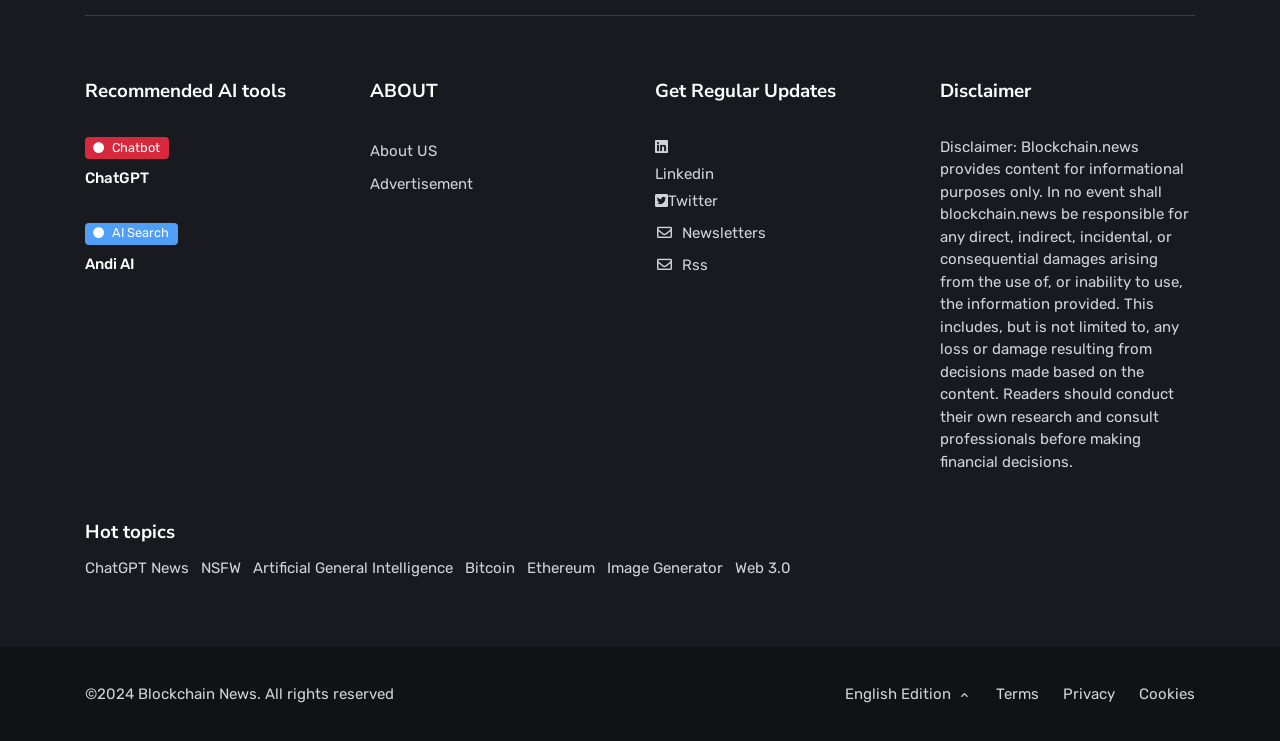Please identify the bounding box coordinates of the region to click in order to complete the given instruction: "Read disclaimer". The coordinates should be four float numbers between 0 and 1, i.e., [left, top, right, bottom].

[0.734, 0.186, 0.929, 0.635]